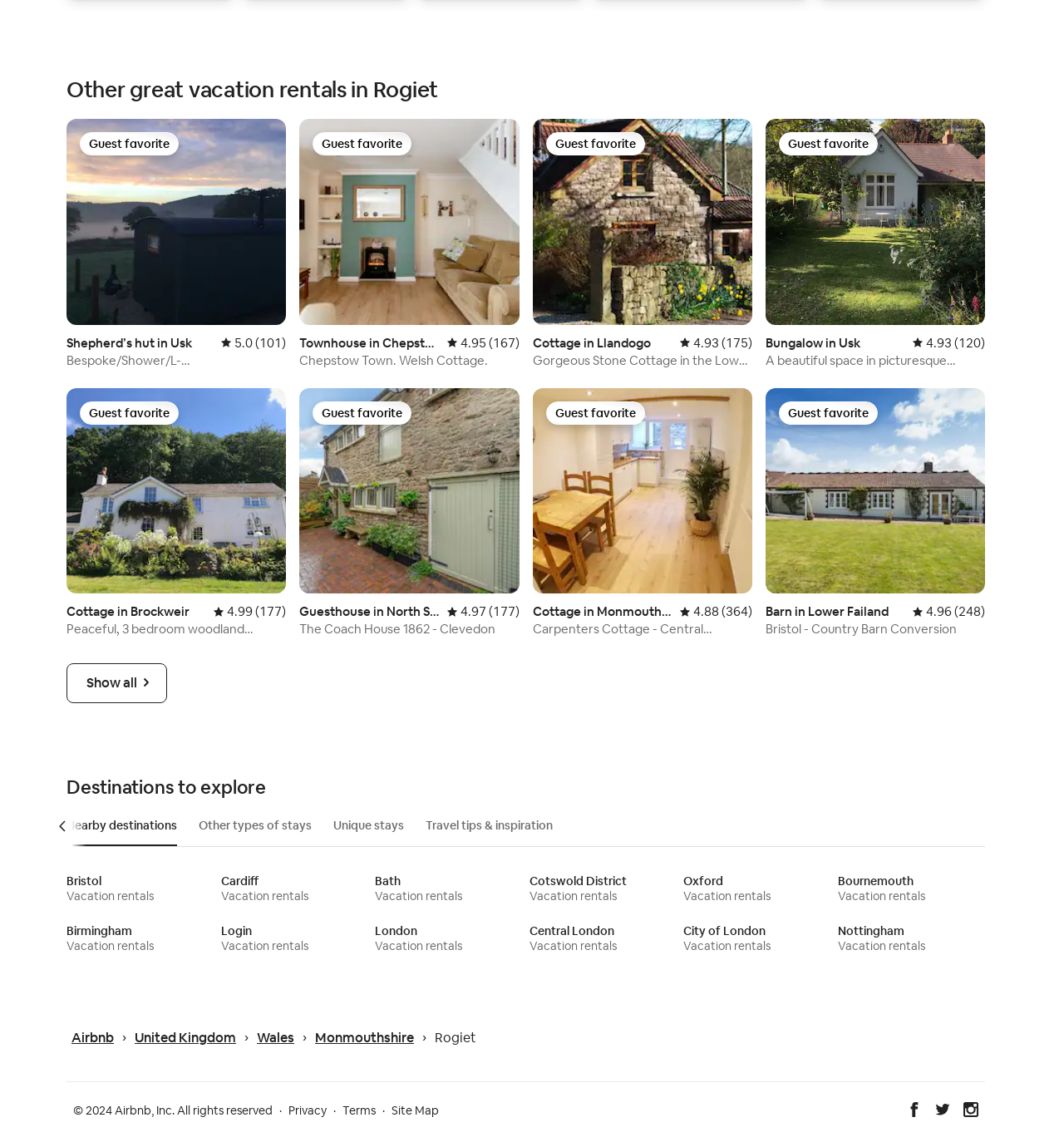What are the destinations to explore listed on this webpage?
Using the image, give a concise answer in the form of a single word or short phrase.

Nearby destinations, etc.